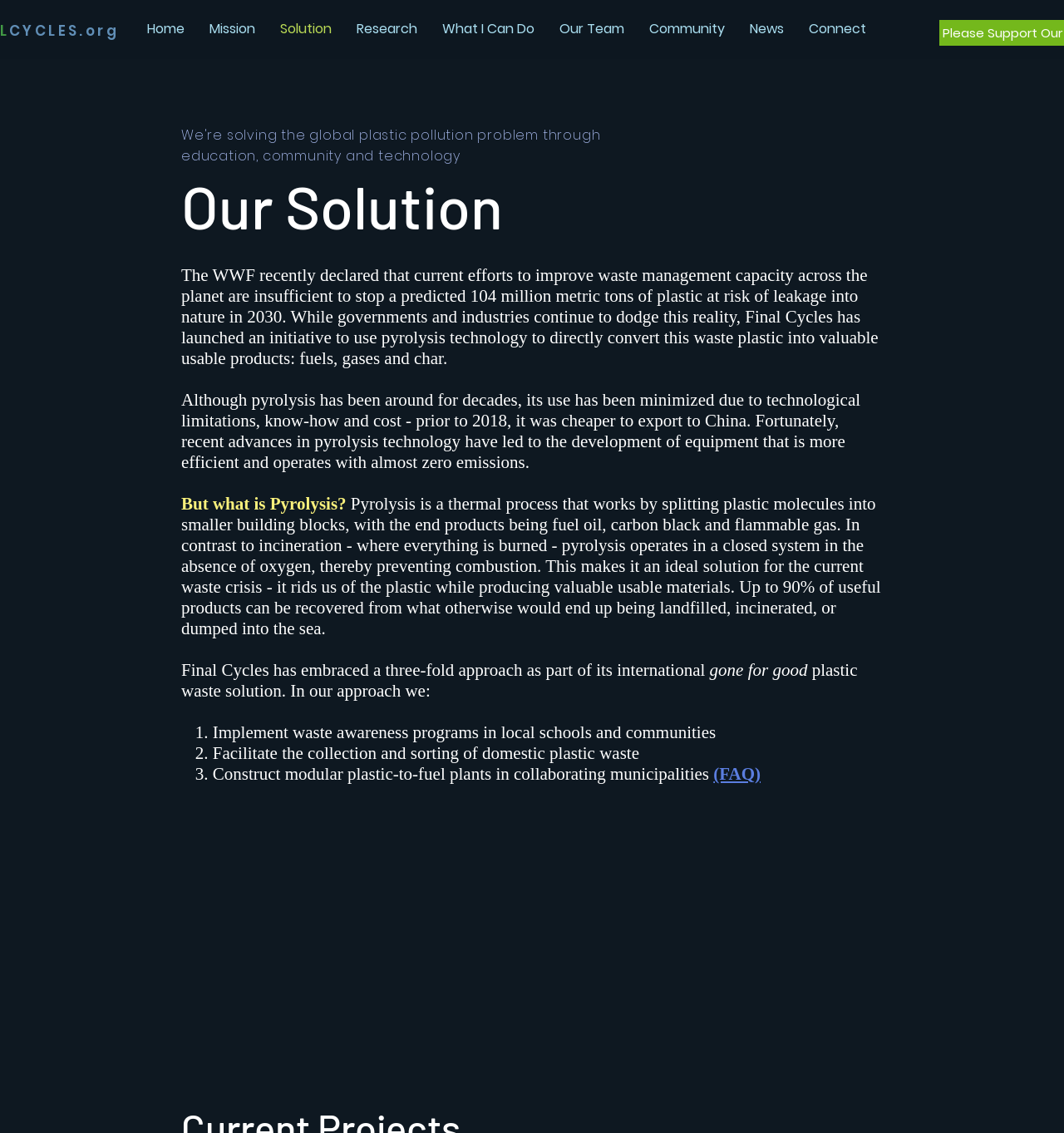What is the percentage of useful products that can be recovered from waste through pyrolysis?
Could you answer the question in a detailed manner, providing as much information as possible?

According to the webpage, up to 90% of useful products can be recovered from what otherwise would end up being landfilled, incinerated, or dumped into the sea through the pyrolysis process.